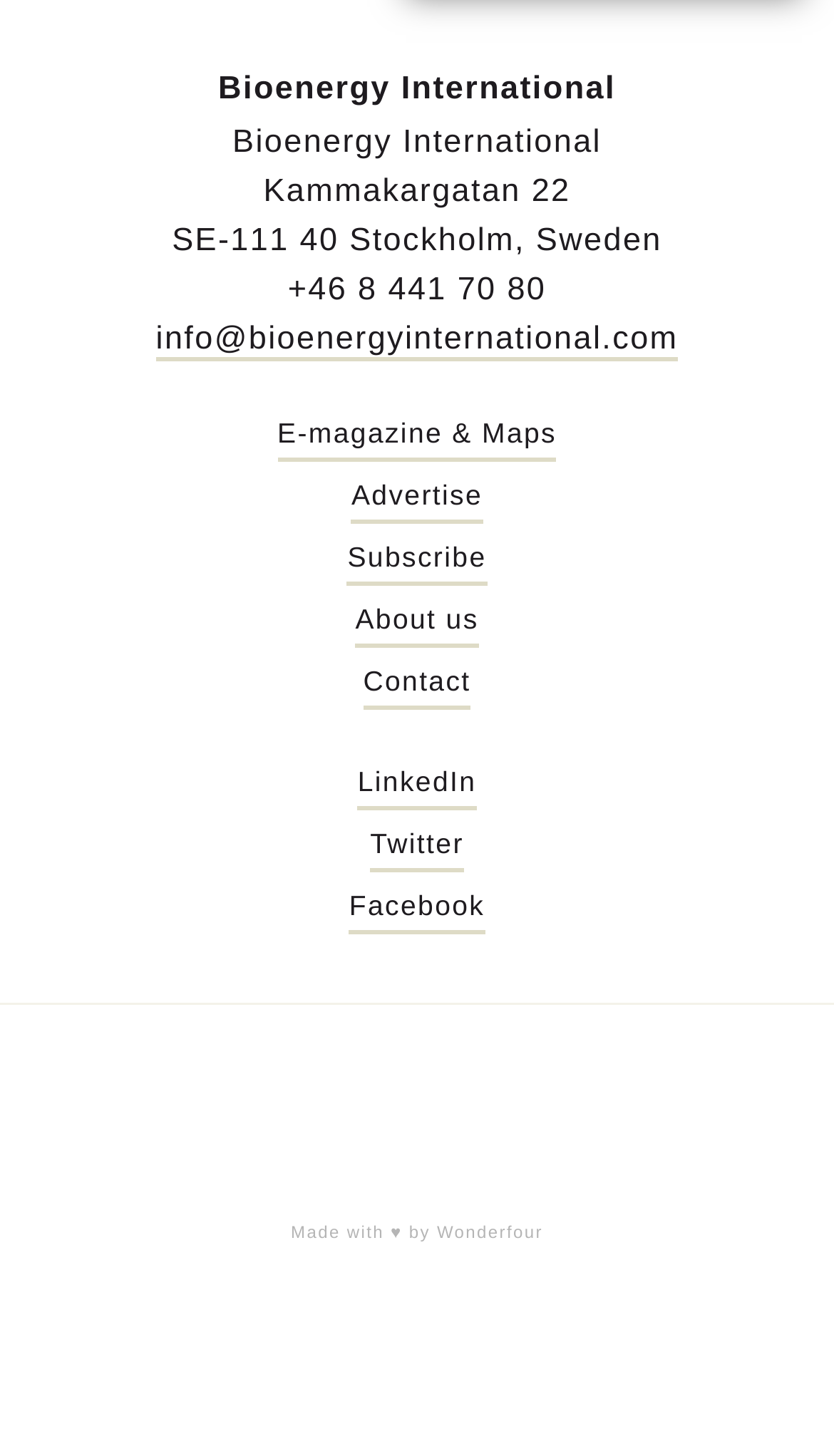How many social media links are there?
Using the image provided, answer with just one word or phrase.

3